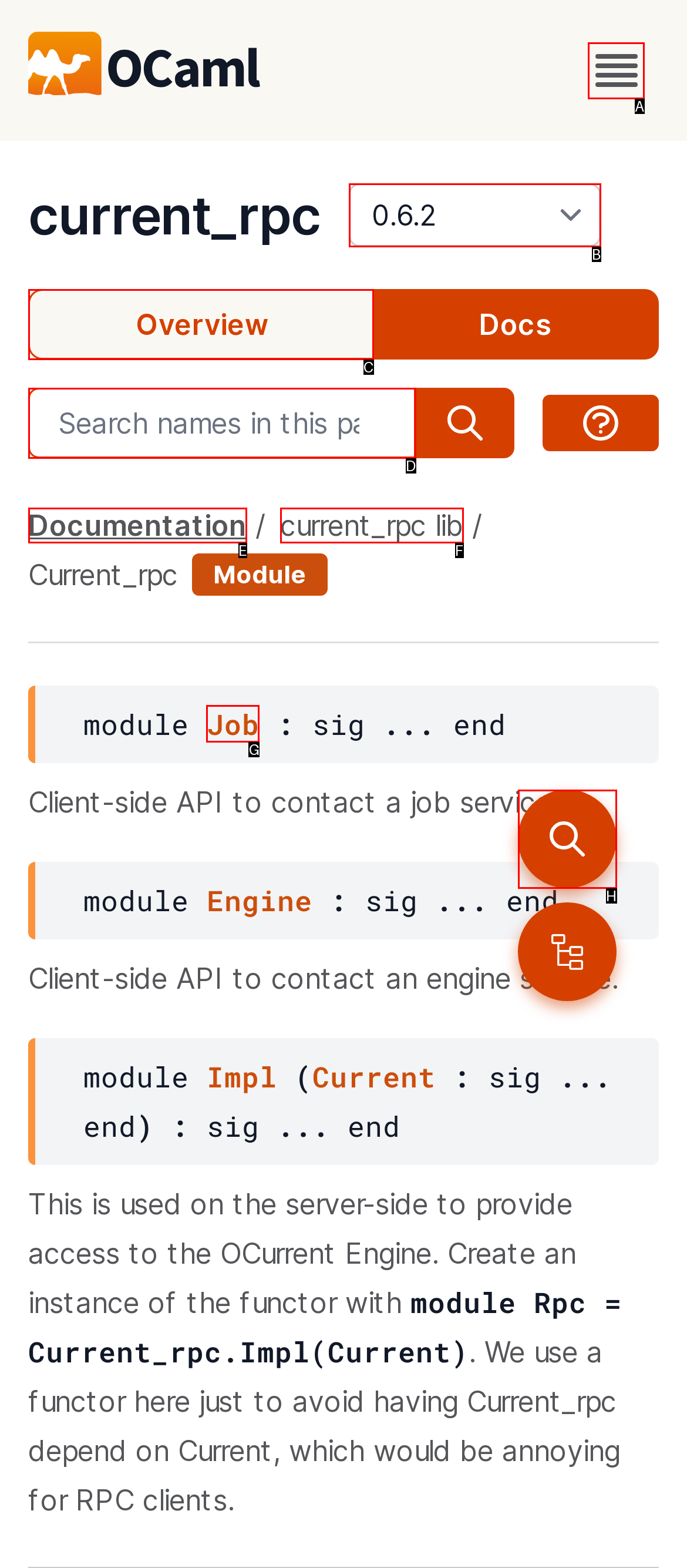Decide which HTML element to click to complete the task: Leave a comment on the episode Provide the letter of the appropriate option.

None